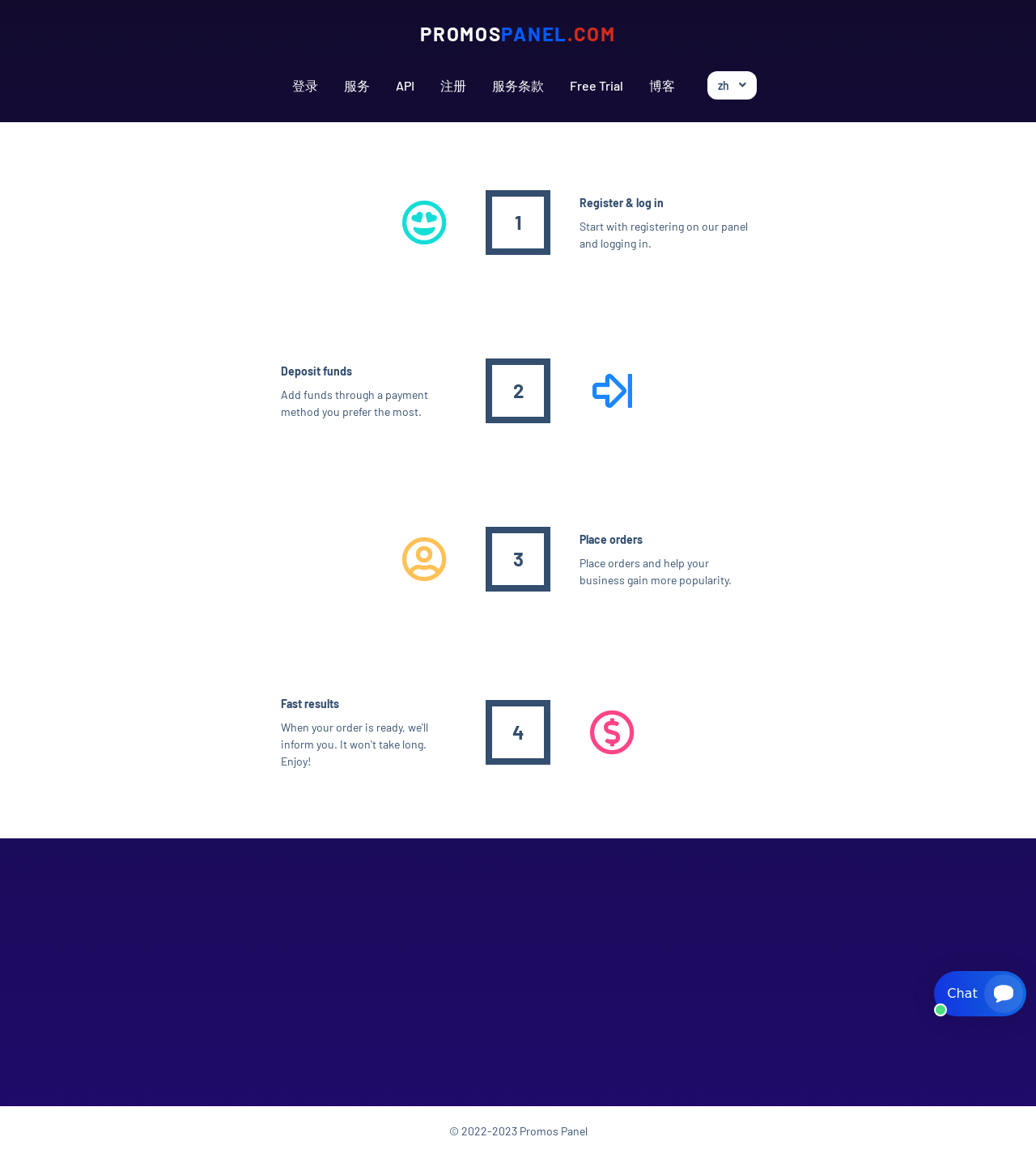Bounding box coordinates are specified in the format (top-left x, top-left y, bottom-right x, bottom-right y). All values are floating point numbers bounded between 0 and 1. Please provide the bounding box coordinate of the region this sentence describes: 服务条款

[0.462, 0.059, 0.538, 0.089]